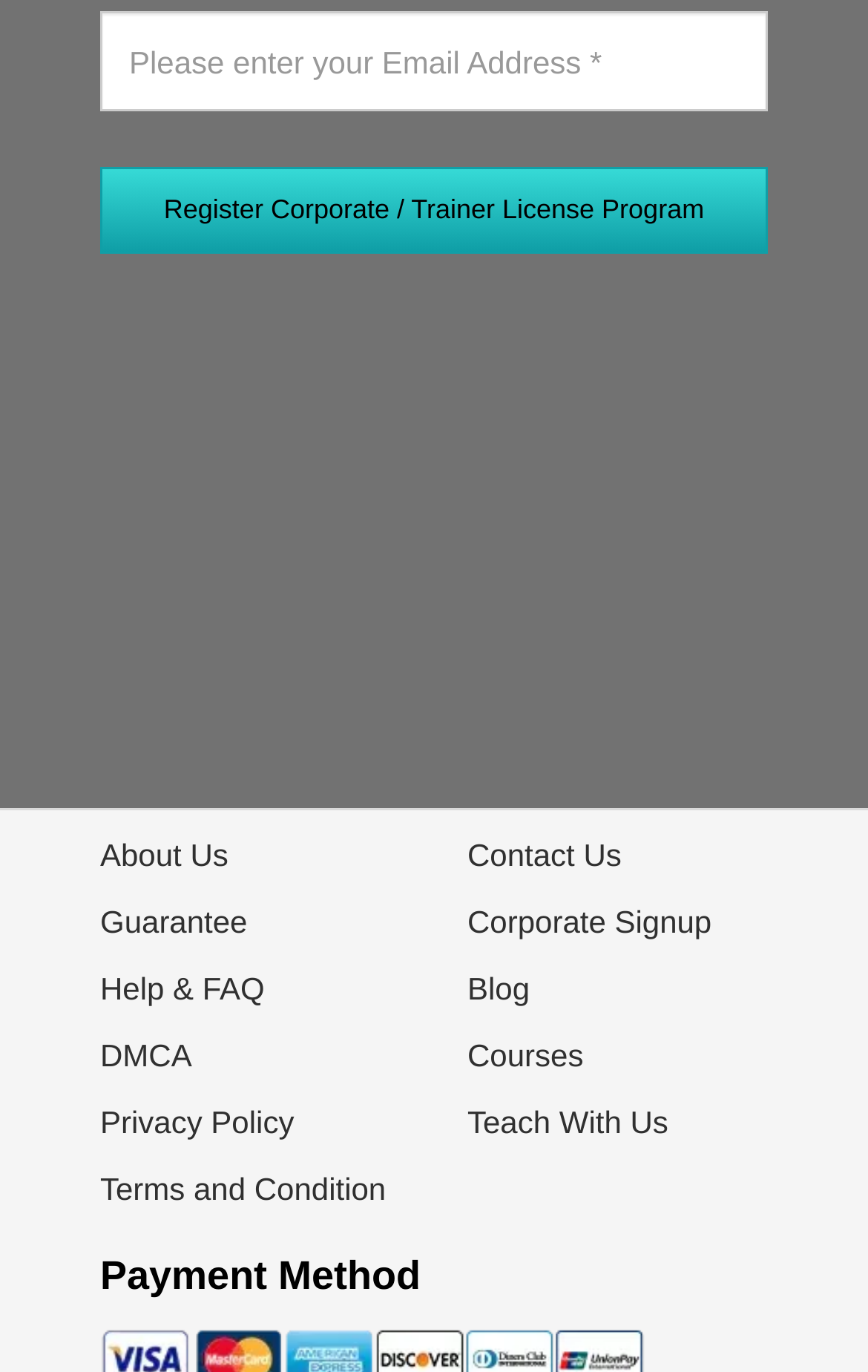Identify the bounding box of the UI component described as: "Help & FAQ".

[0.115, 0.707, 0.305, 0.733]